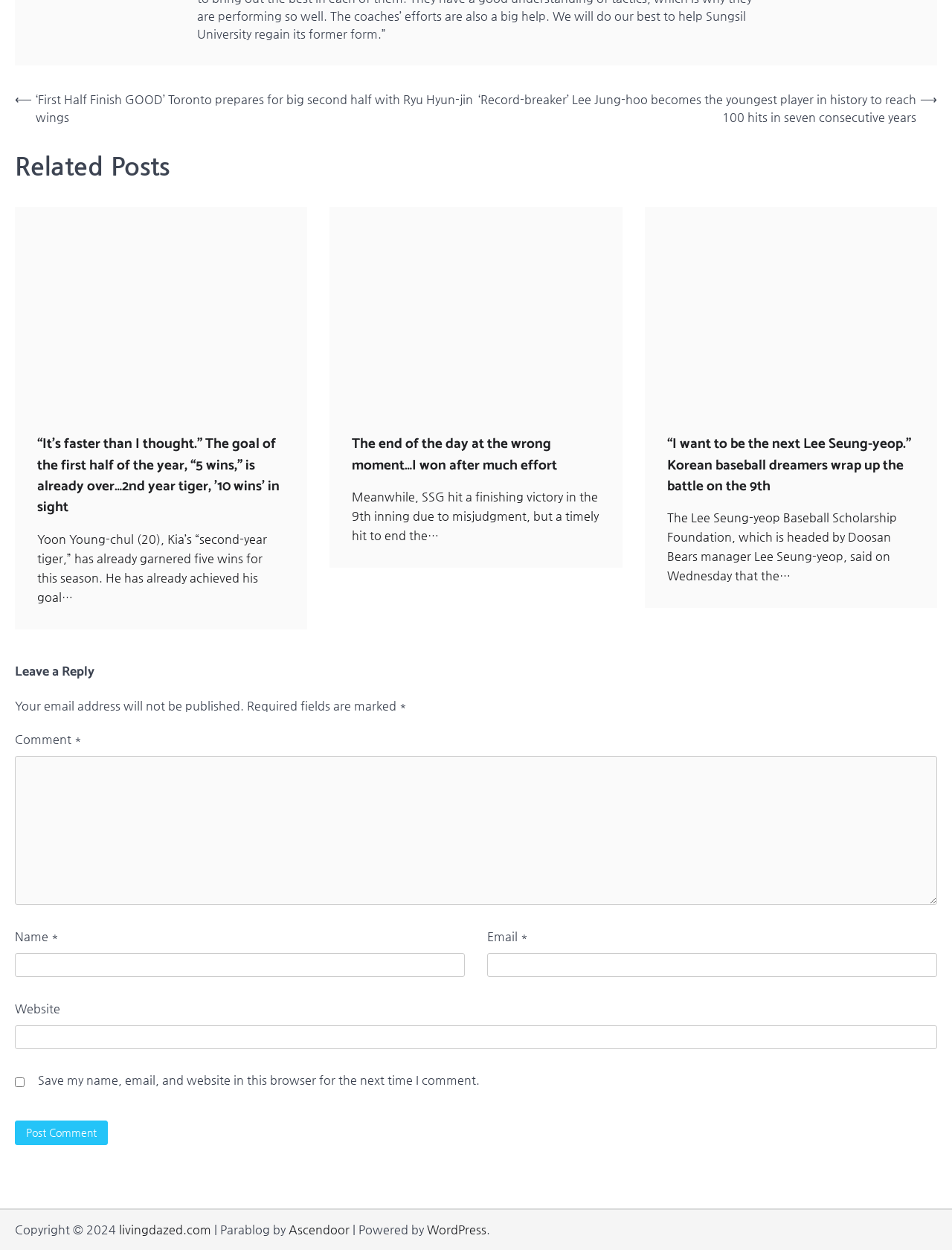Highlight the bounding box coordinates of the element you need to click to perform the following instruction: "Click on the '⟵ ‘First Half Finish GOOD’ Toronto prepares for big second half with Ryu Hyun-jin wings' link."

[0.016, 0.073, 0.5, 0.101]